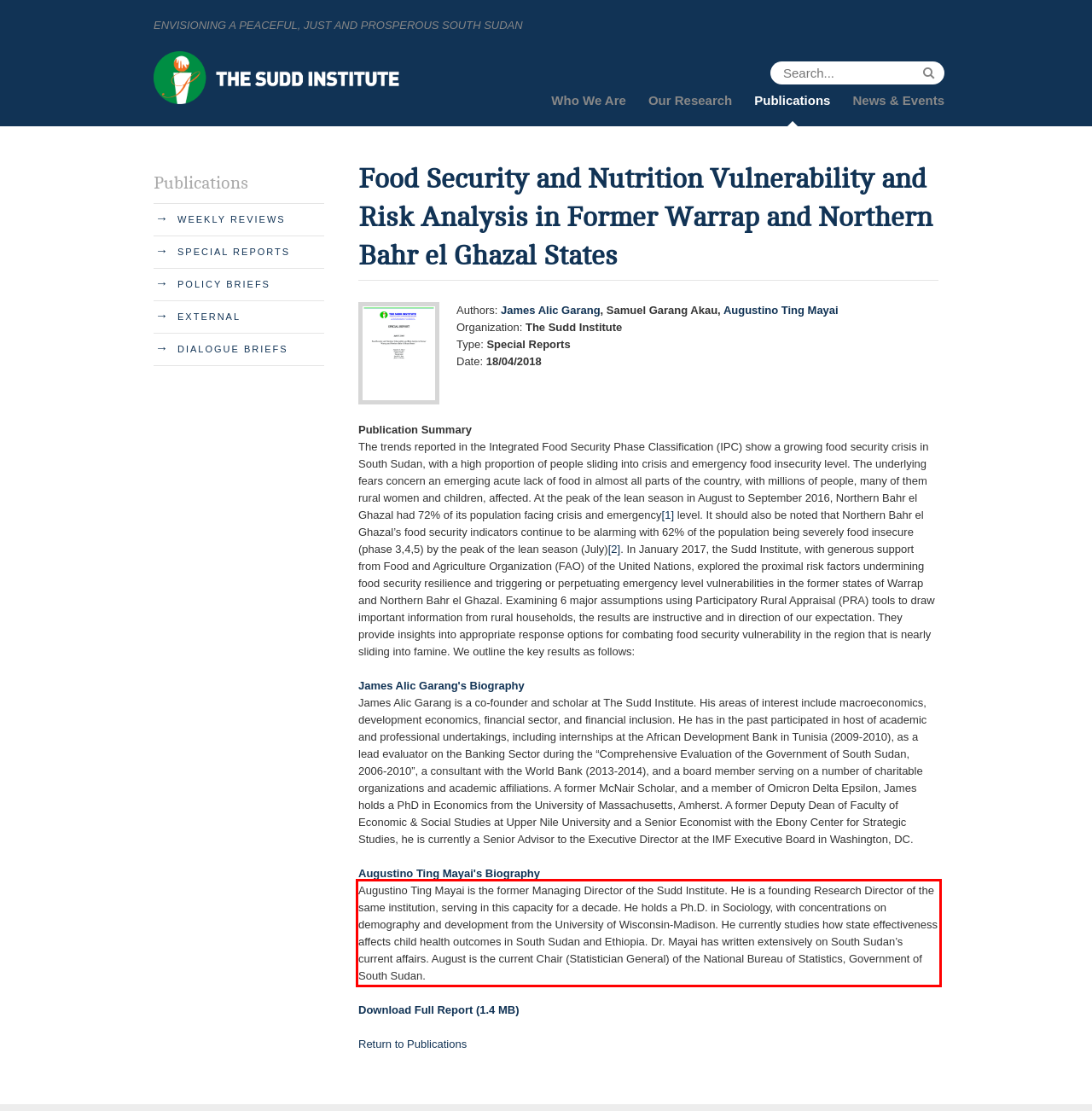You have a screenshot of a webpage with a red bounding box. Identify and extract the text content located inside the red bounding box.

Augustino Ting Mayai is the former Managing Director of the Sudd Institute. He is a founding Research Director of the same institution, serving in this capacity for a decade. He holds a Ph.D. in Sociology, with concentrations on demography and development from the University of Wisconsin-Madison. He currently studies how state effectiveness affects child health outcomes in South Sudan and Ethiopia. Dr. Mayai has written extensively on South Sudan’s current affairs. August is the current Chair (Statistician General) of the National Bureau of Statistics, Government of South Sudan.